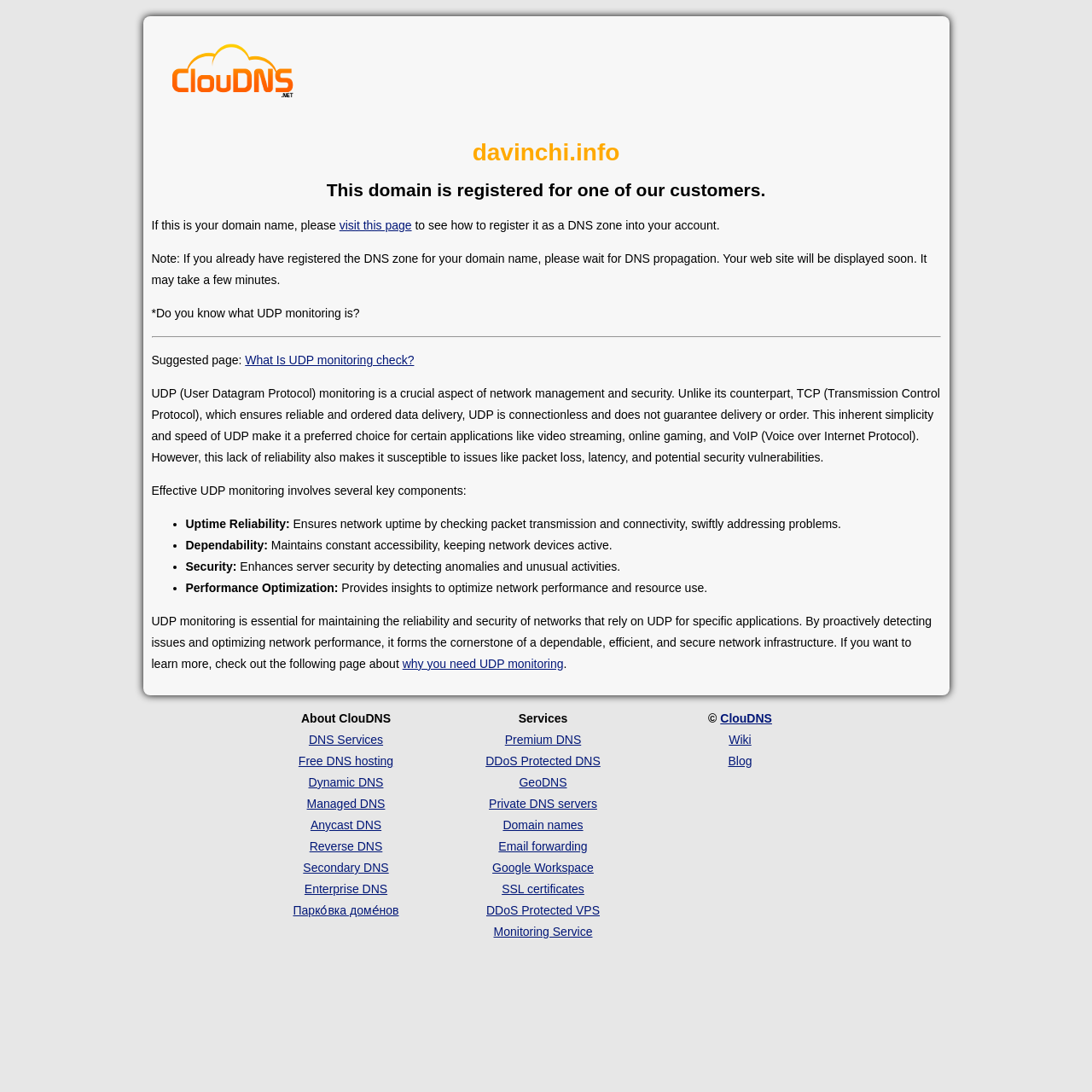Predict the bounding box coordinates of the UI element that matches this description: "parent_node: davinchi.info title="Cloud DNS"". The coordinates should be in the format [left, top, right, bottom] with each value between 0 and 1.

[0.154, 0.038, 0.271, 0.099]